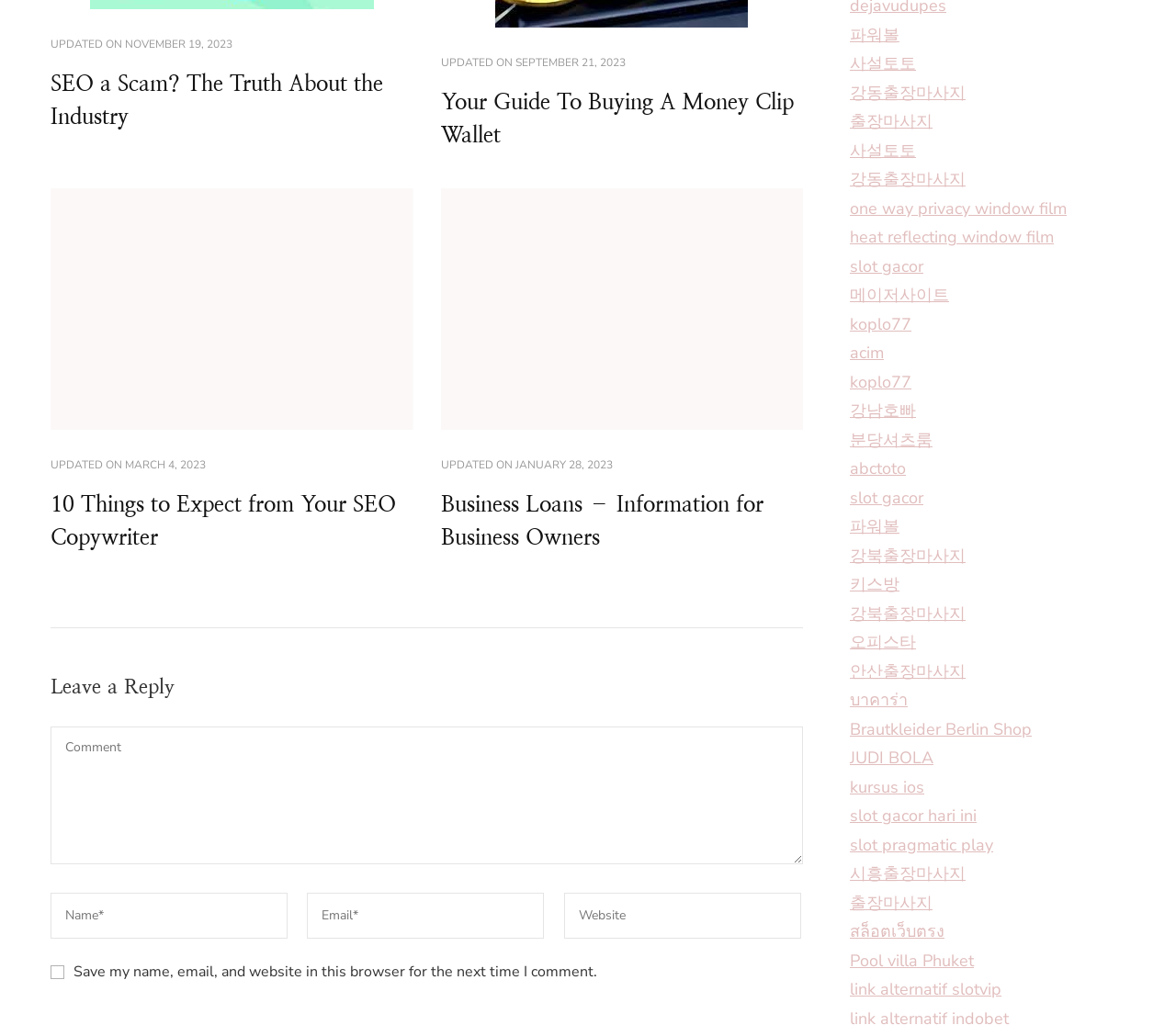Identify the bounding box coordinates for the region to click in order to carry out this instruction: "Click the link to read 'Business Loans – Information for Business Owners'". Provide the coordinates using four float numbers between 0 and 1, formatted as [left, top, right, bottom].

[0.375, 0.479, 0.649, 0.536]